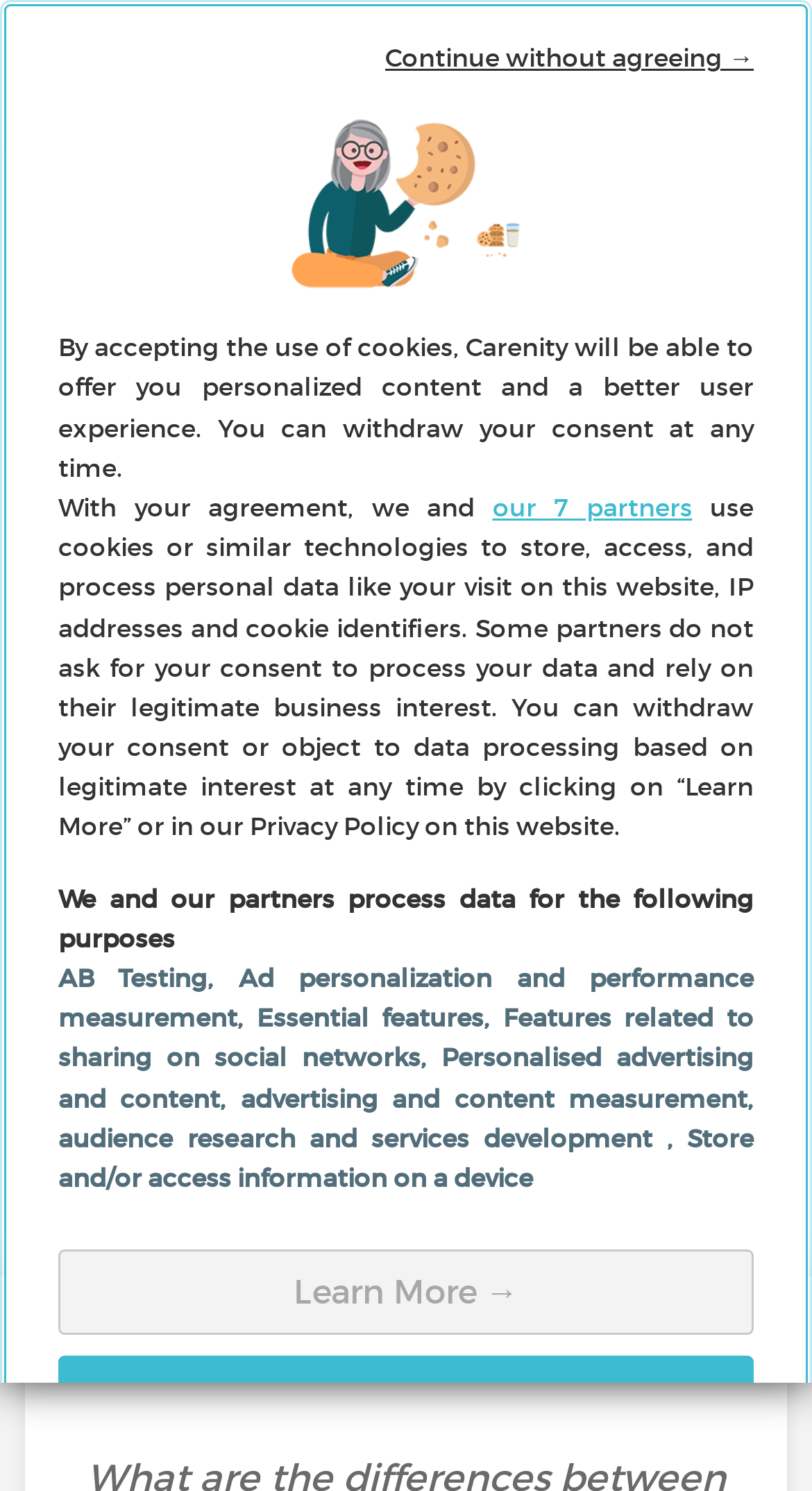Find the bounding box coordinates for the UI element that matches this description: "News".

[0.03, 0.144, 0.97, 0.194]